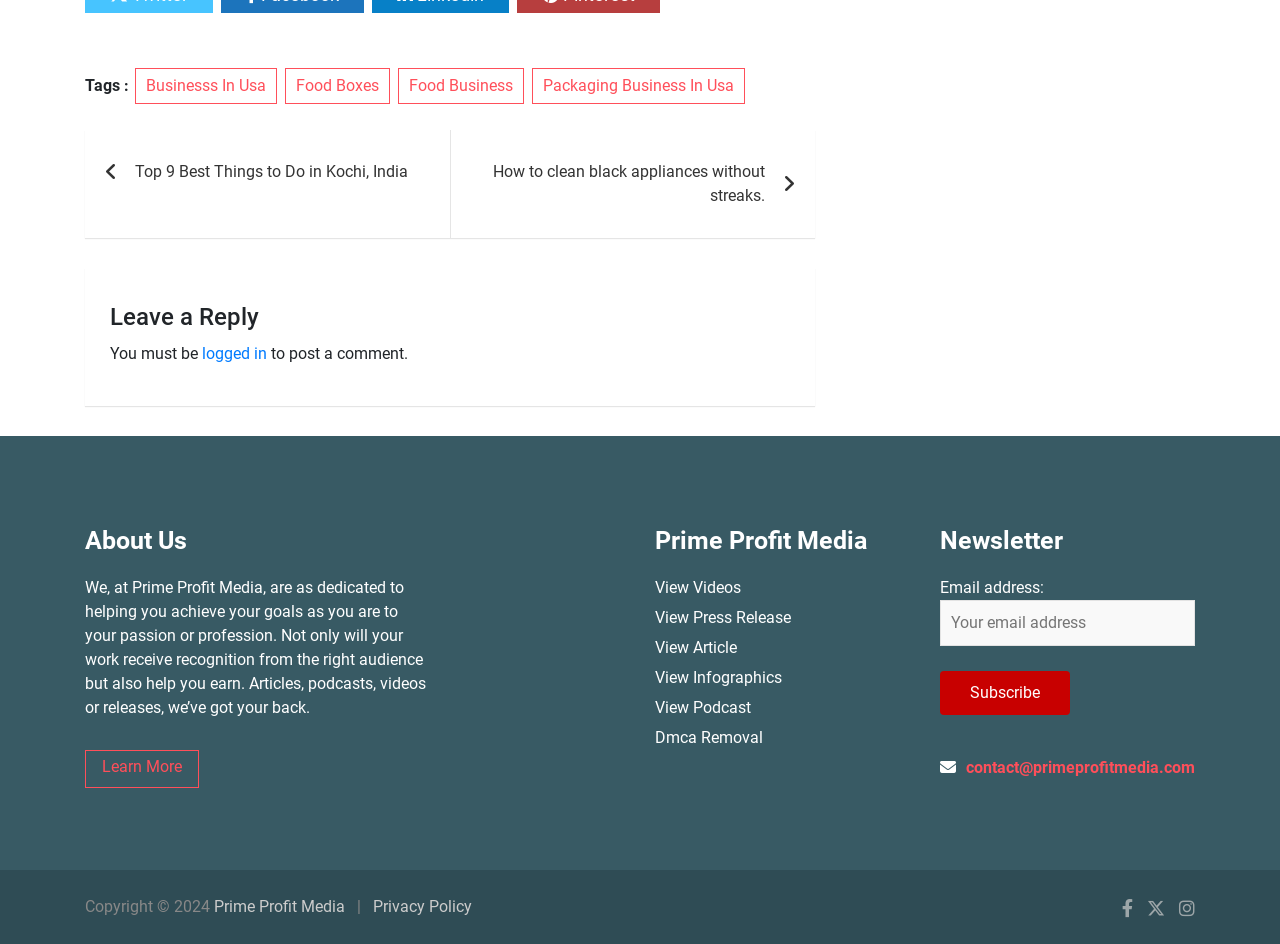From the image, can you give a detailed response to the question below:
What types of content can be viewed on the website?

In the 'Prime Profit Media' section, there are links to view different types of content, including 'View Videos', 'View Press Release', 'View Article', 'View Infographics', and 'View Podcast'. This suggests that the website offers a variety of content types.